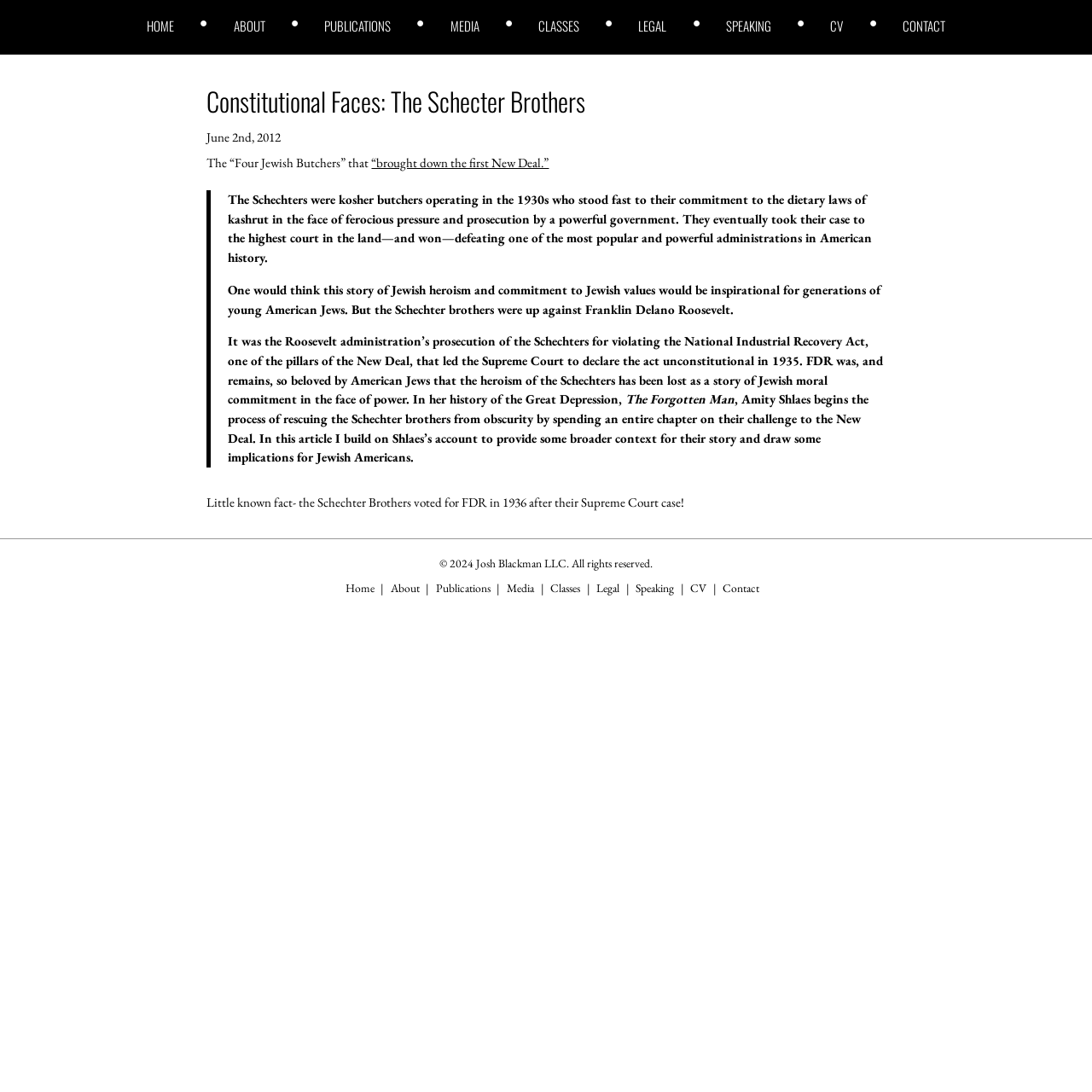Please identify the coordinates of the bounding box for the clickable region that will accomplish this instruction: "go to home page".

[0.135, 0.018, 0.16, 0.03]